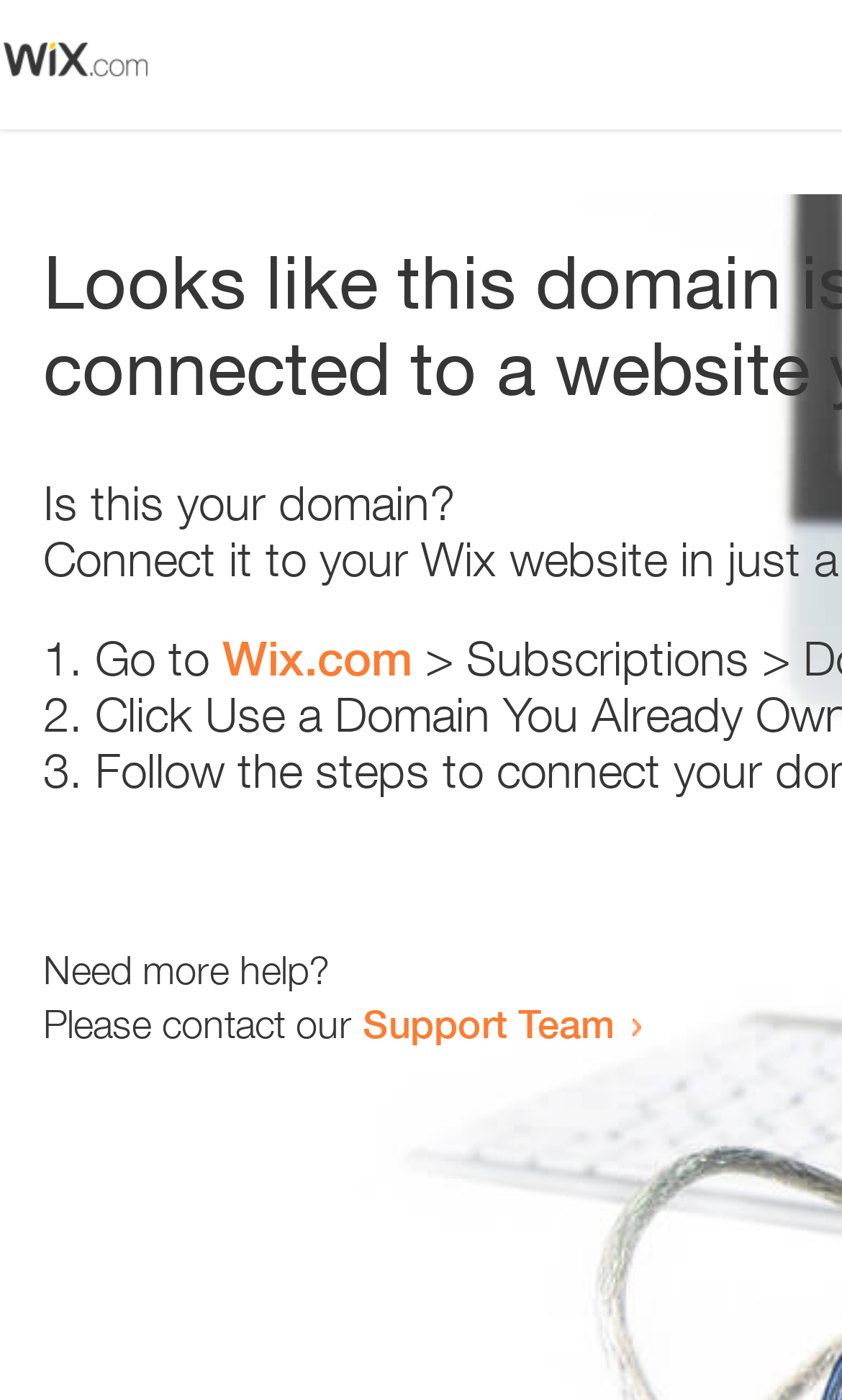Respond to the following query with just one word or a short phrase: 
What is the support team contact method?

Link